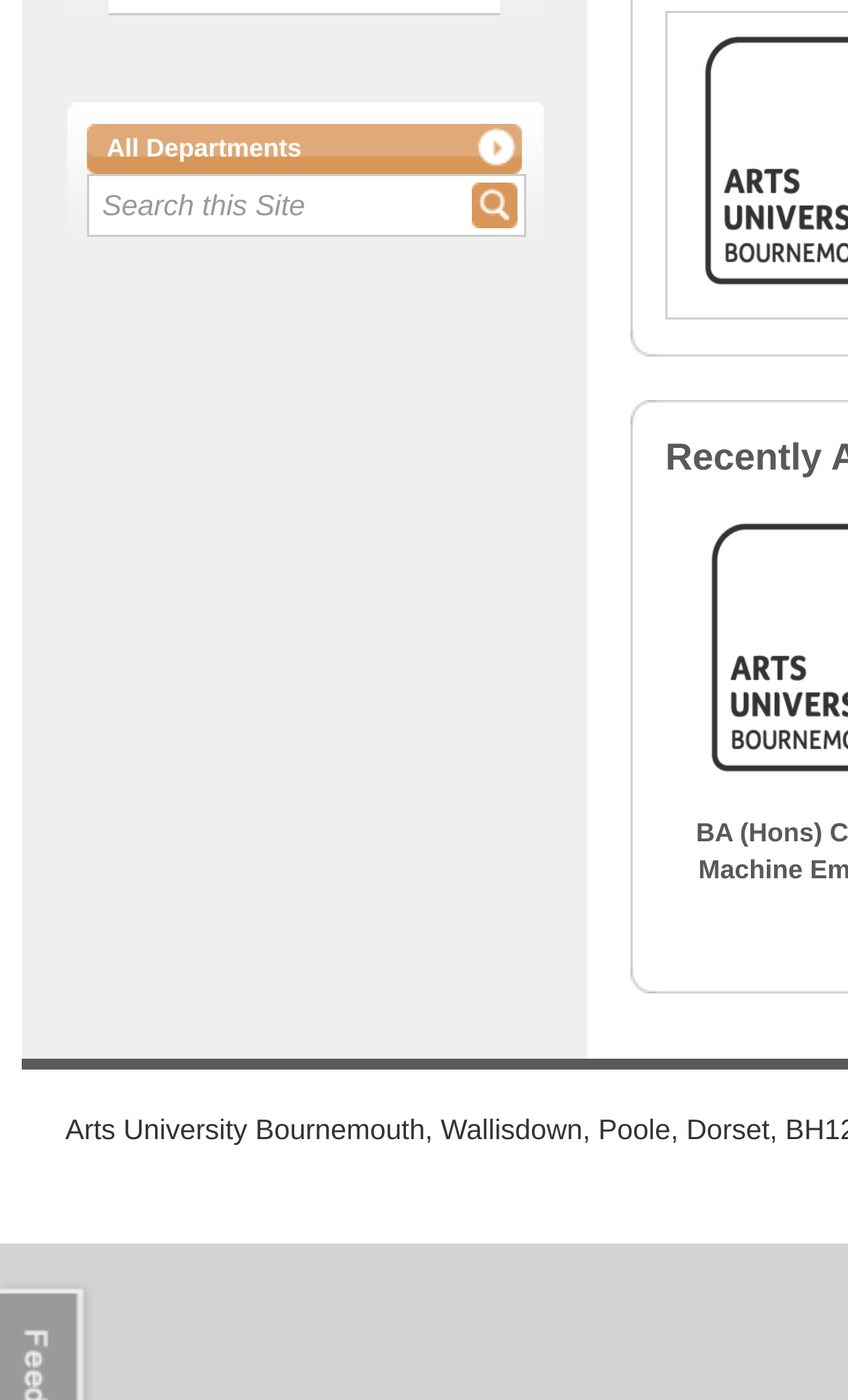Given the description of the UI element: "All Departments", predict the bounding box coordinates in the form of [left, top, right, bottom], with each value being a float between 0 and 1.

[0.103, 0.088, 0.615, 0.124]